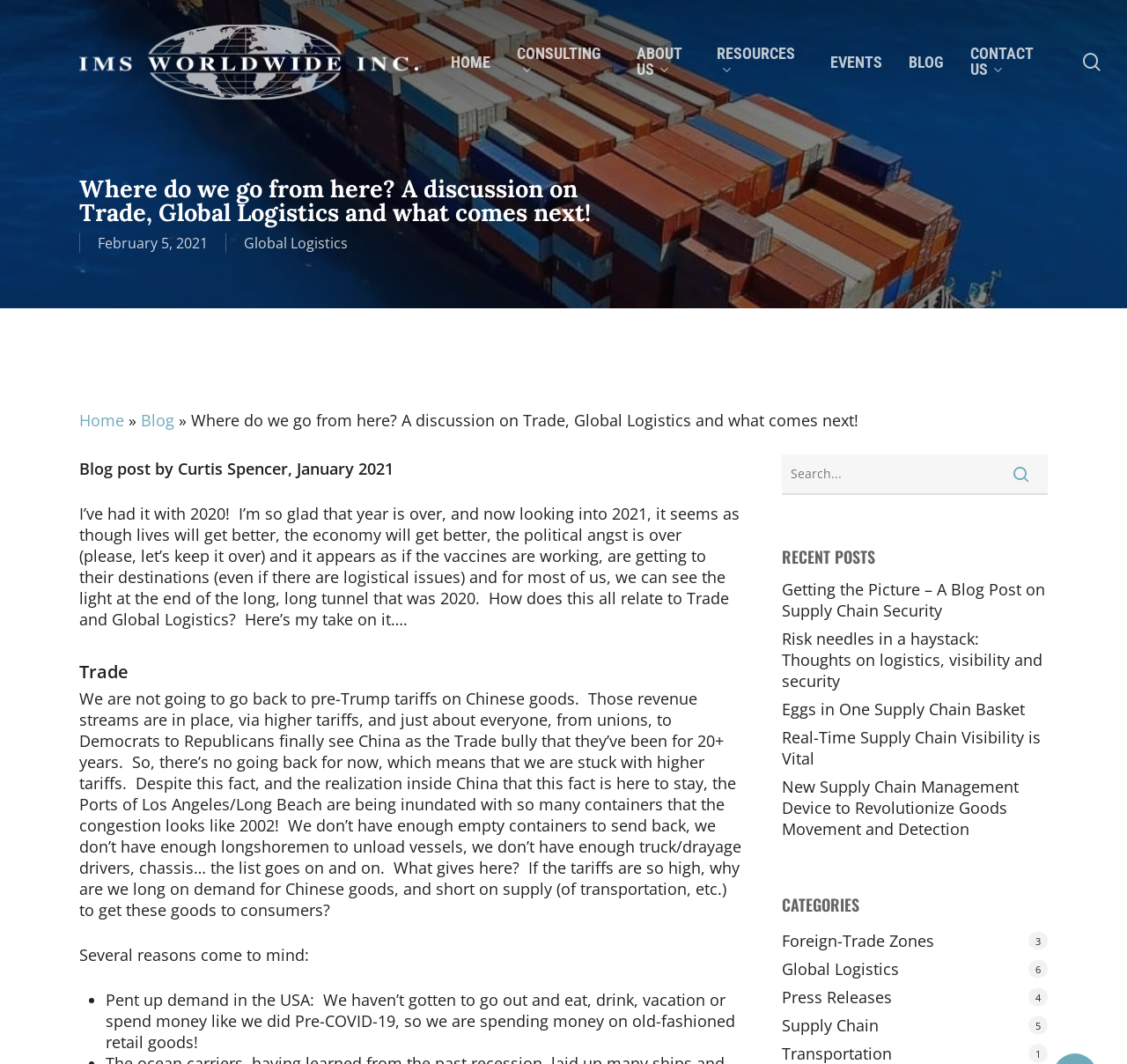Can you find the bounding box coordinates for the element to click on to achieve the instruction: "Read the blog post about Global Logistics"?

[0.216, 0.22, 0.309, 0.238]